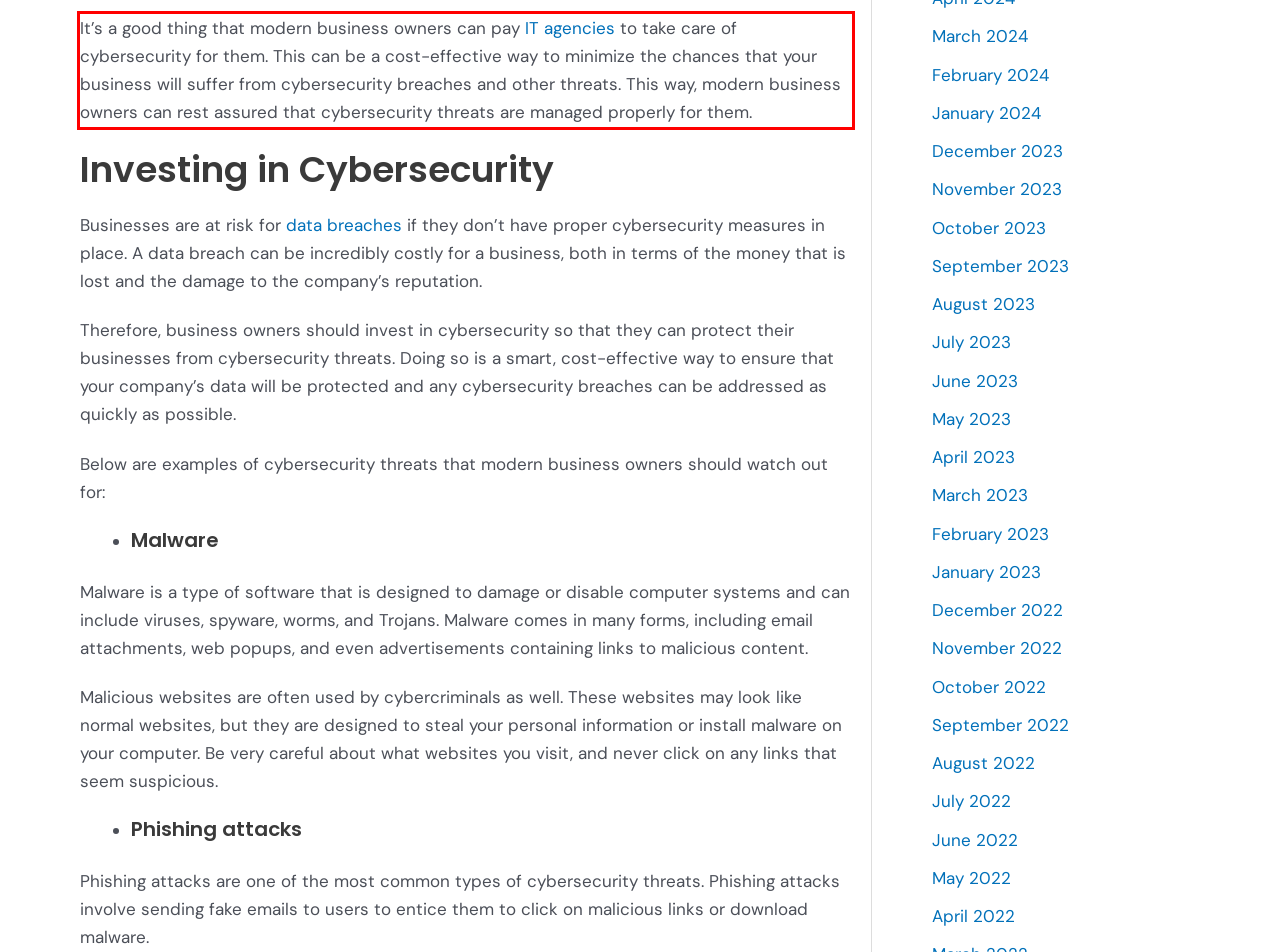Please perform OCR on the text within the red rectangle in the webpage screenshot and return the text content.

It’s a good thing that modern business owners can pay IT agencies to take care of cybersecurity for them. This can be a cost-effective way to minimize the chances that your business will suffer from cybersecurity breaches and other threats. This way, modern business owners can rest assured that cybersecurity threats are managed properly for them.